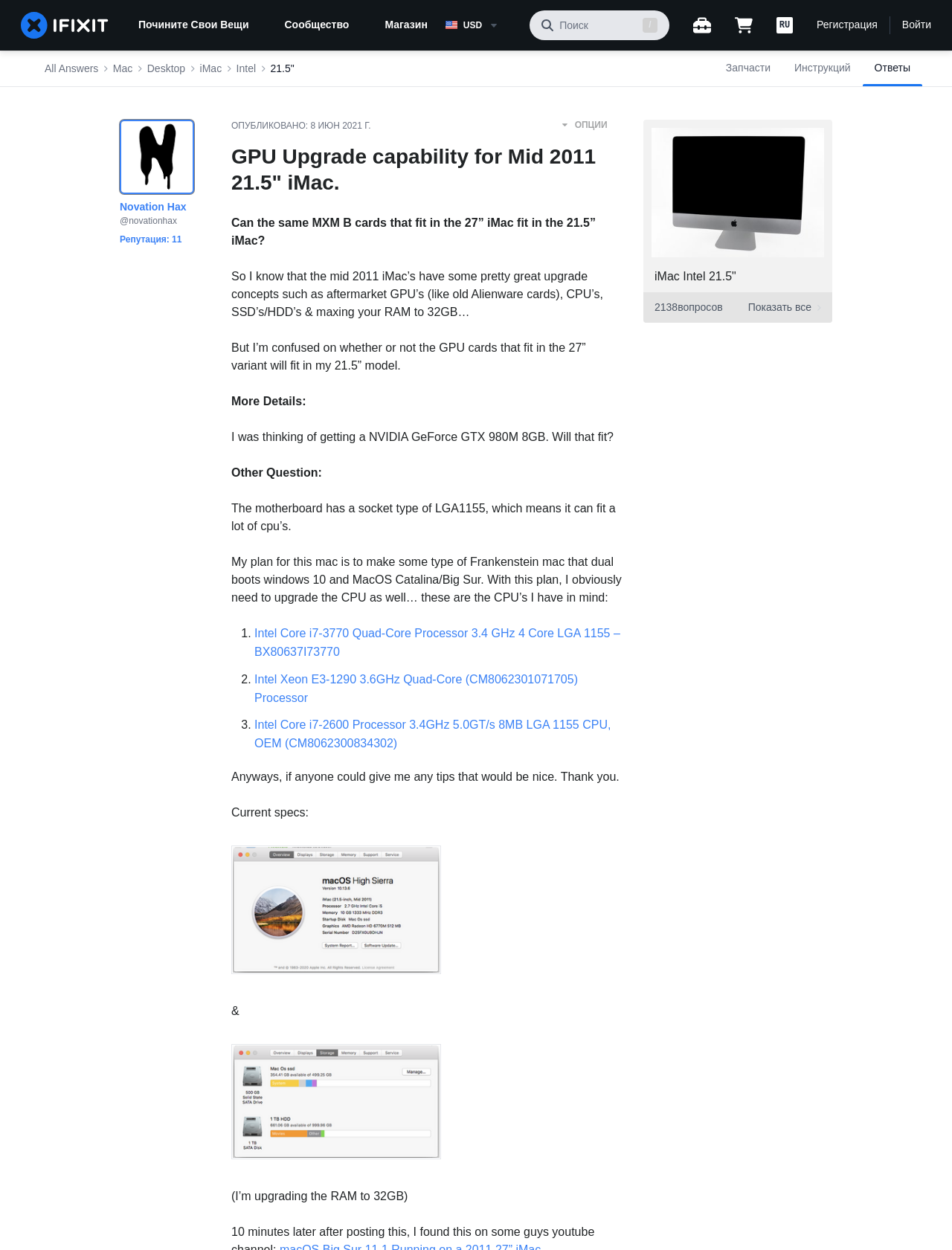From the given element description: "parent_node: / aria-label="View Workbench"", find the bounding box for the UI element. Provide the coordinates as four float numbers between 0 and 1, in the order [left, top, right, bottom].

[0.728, 0.013, 0.747, 0.027]